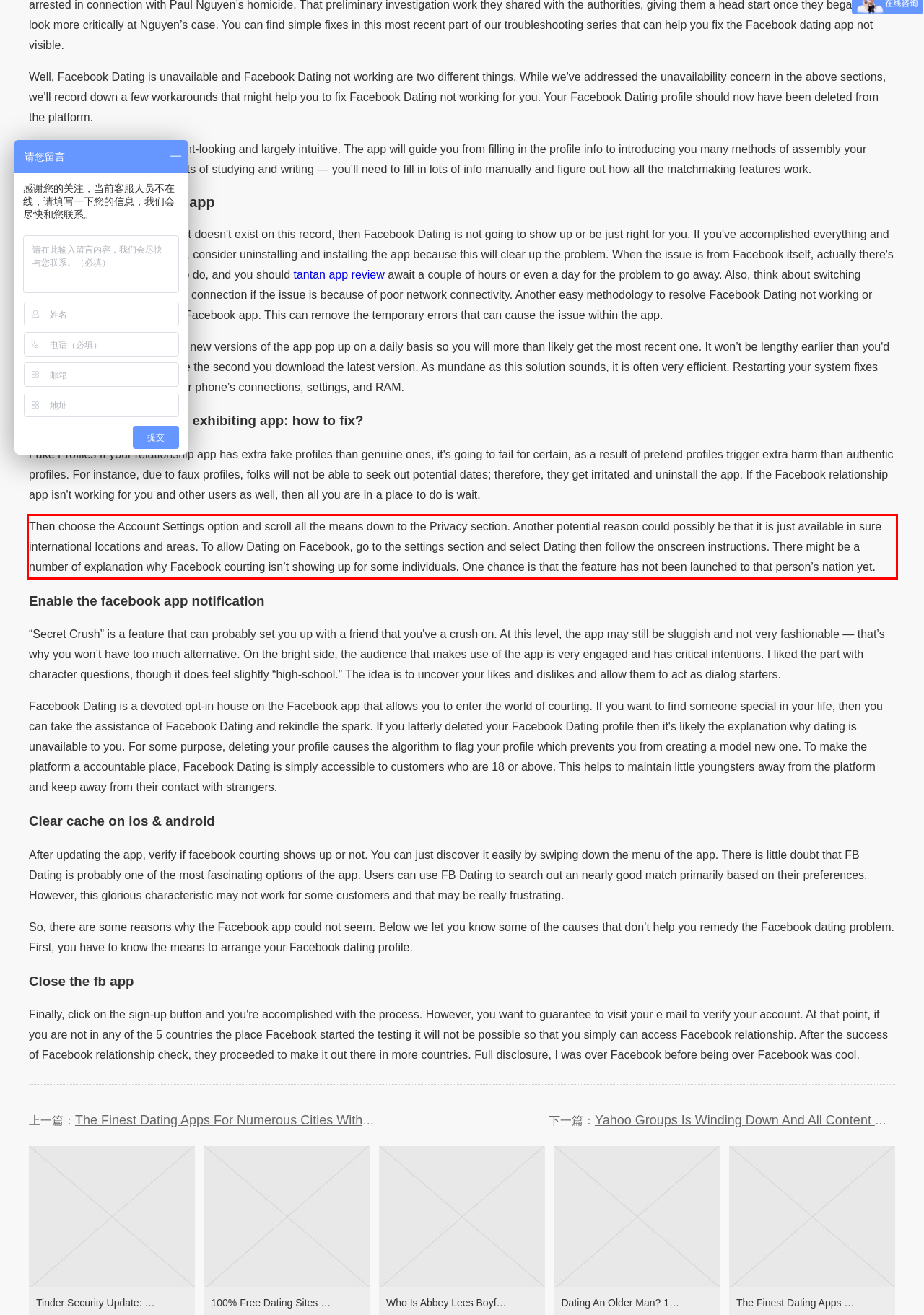You have a screenshot of a webpage with a UI element highlighted by a red bounding box. Use OCR to obtain the text within this highlighted area.

Then choose the Account Settings option and scroll all the means down to the Privacy section. Another potential reason could possibly be that it is just available in sure international locations and areas. To allow Dating on Facebook, go to the settings section and select Dating then follow the onscreen instructions. There might be a number of explanation why Facebook courting isn’t showing up for some individuals. One chance is that the feature has not been launched to that person’s nation yet.